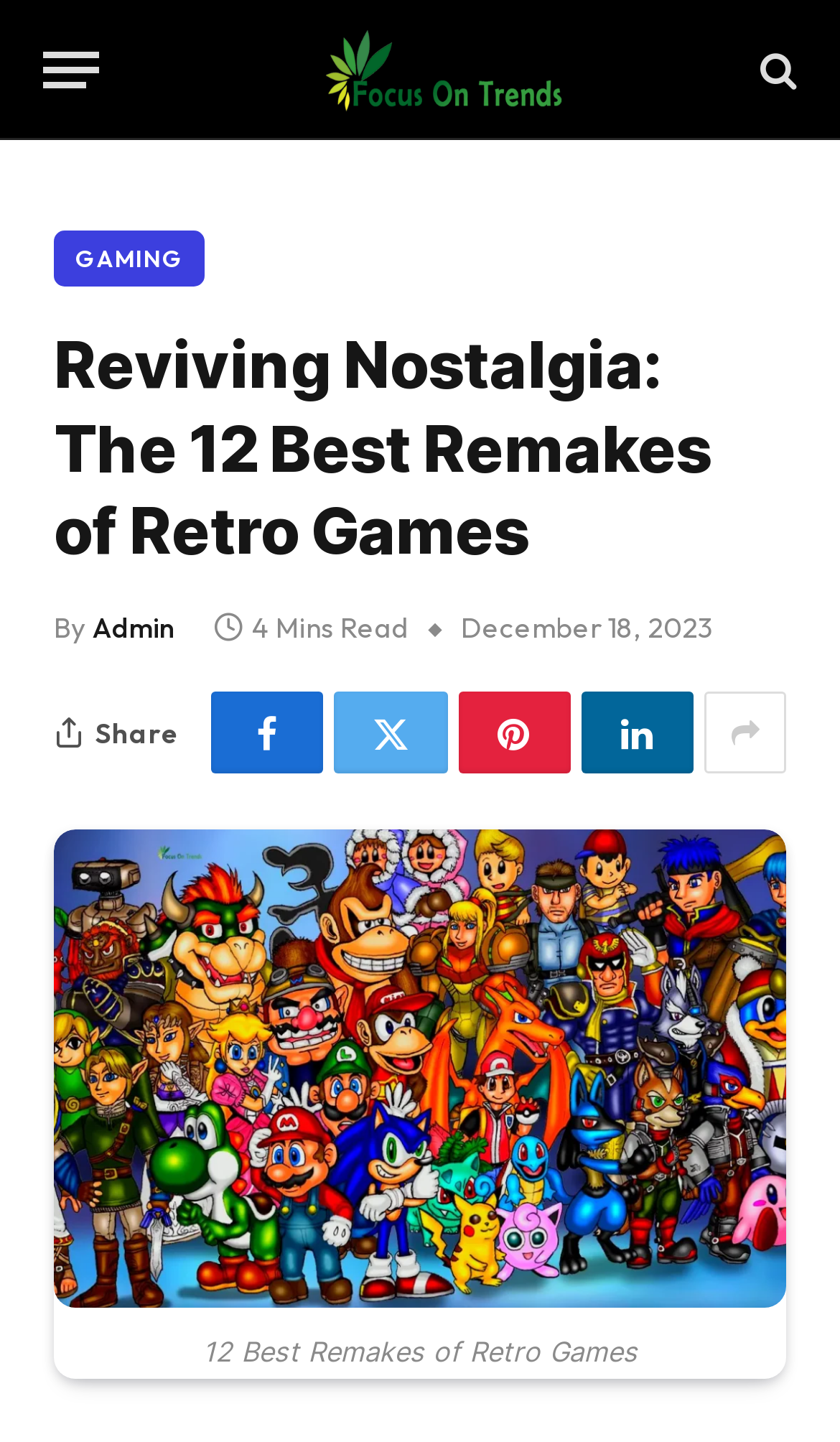When was the article published?
Using the details from the image, give an elaborate explanation to answer the question.

I found the date 'December 18, 2023' on the webpage, which is the publication date of the article, so the article was published on December 18, 2023.